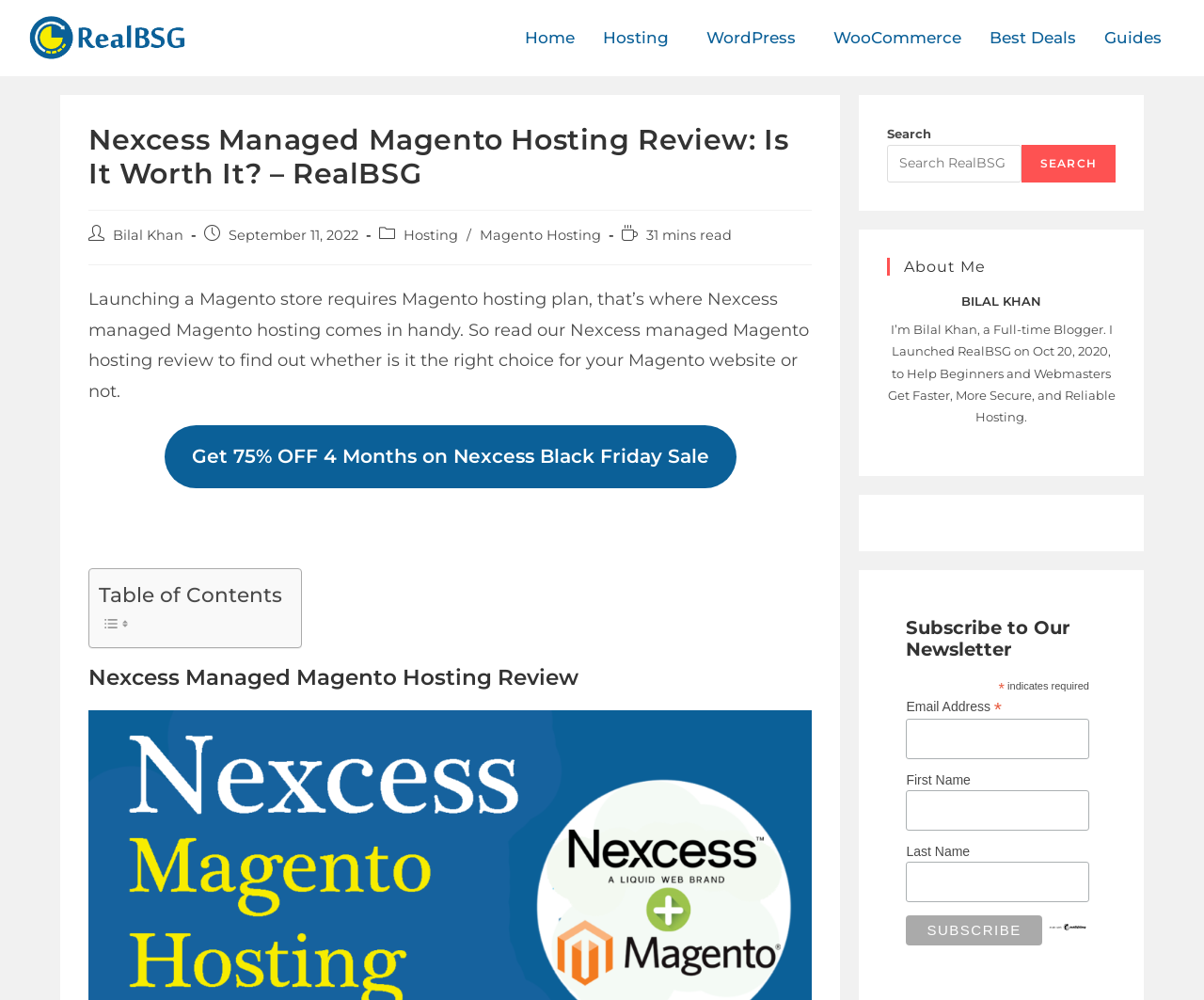Give a one-word or phrase response to the following question: What is the blogger's profession?

Full-time Blogger